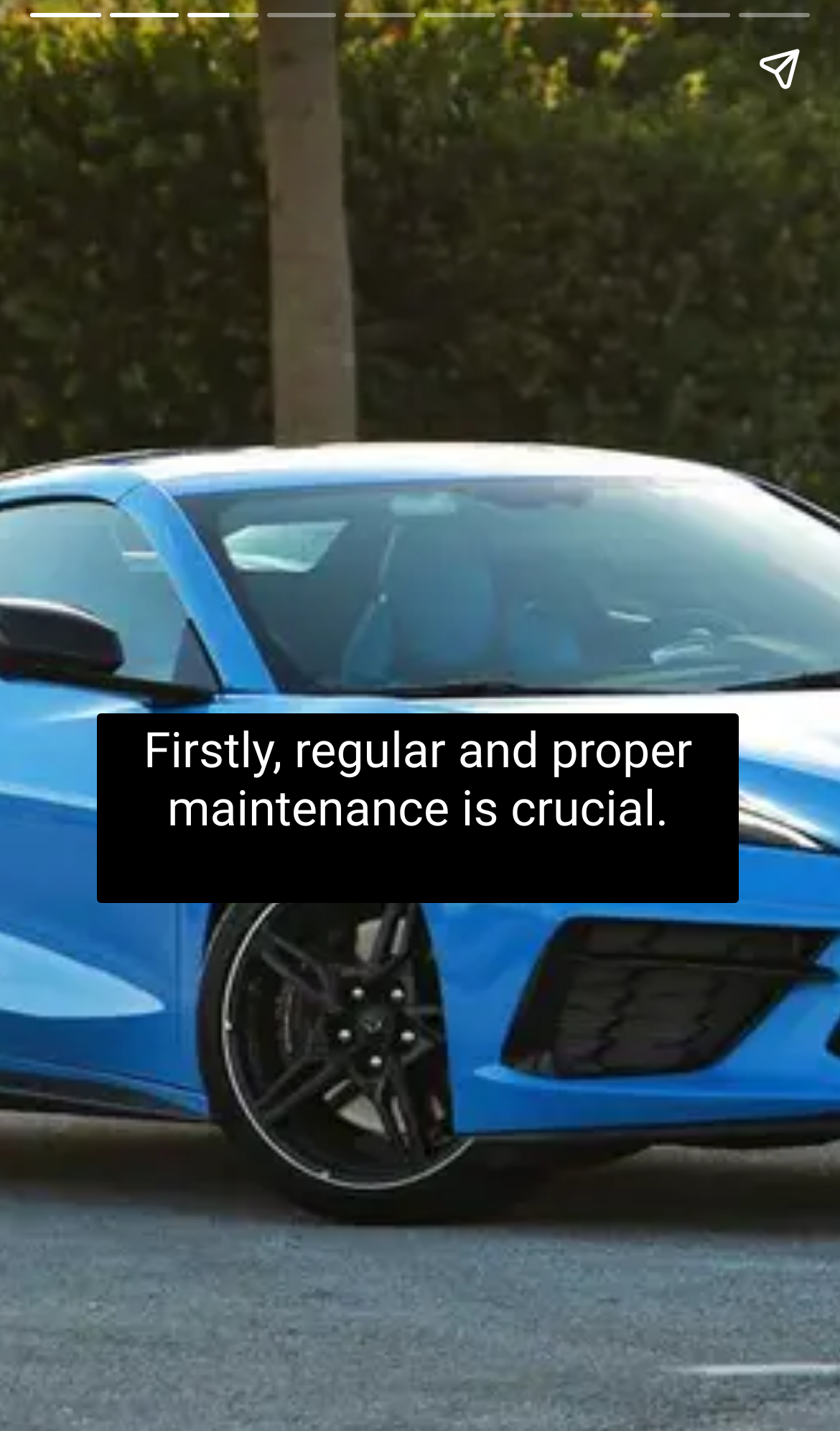Please determine the bounding box of the UI element that matches this description: aria-label="Share story". The coordinates should be given as (top-left x, top-left y, bottom-right x, bottom-right y), with all values between 0 and 1.

[0.867, 0.012, 0.99, 0.084]